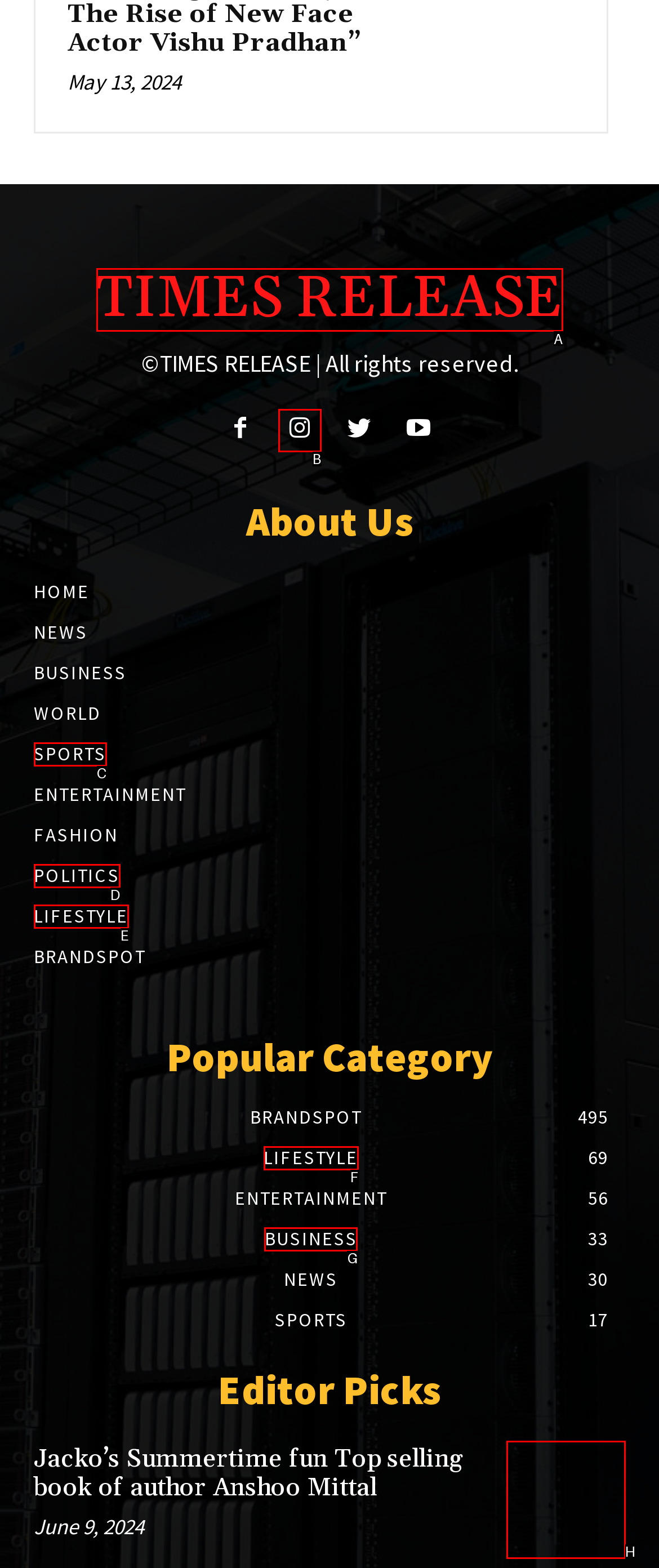Indicate which UI element needs to be clicked to fulfill the task: Check out Jacko’s Summertime fun
Answer with the letter of the chosen option from the available choices directly.

H